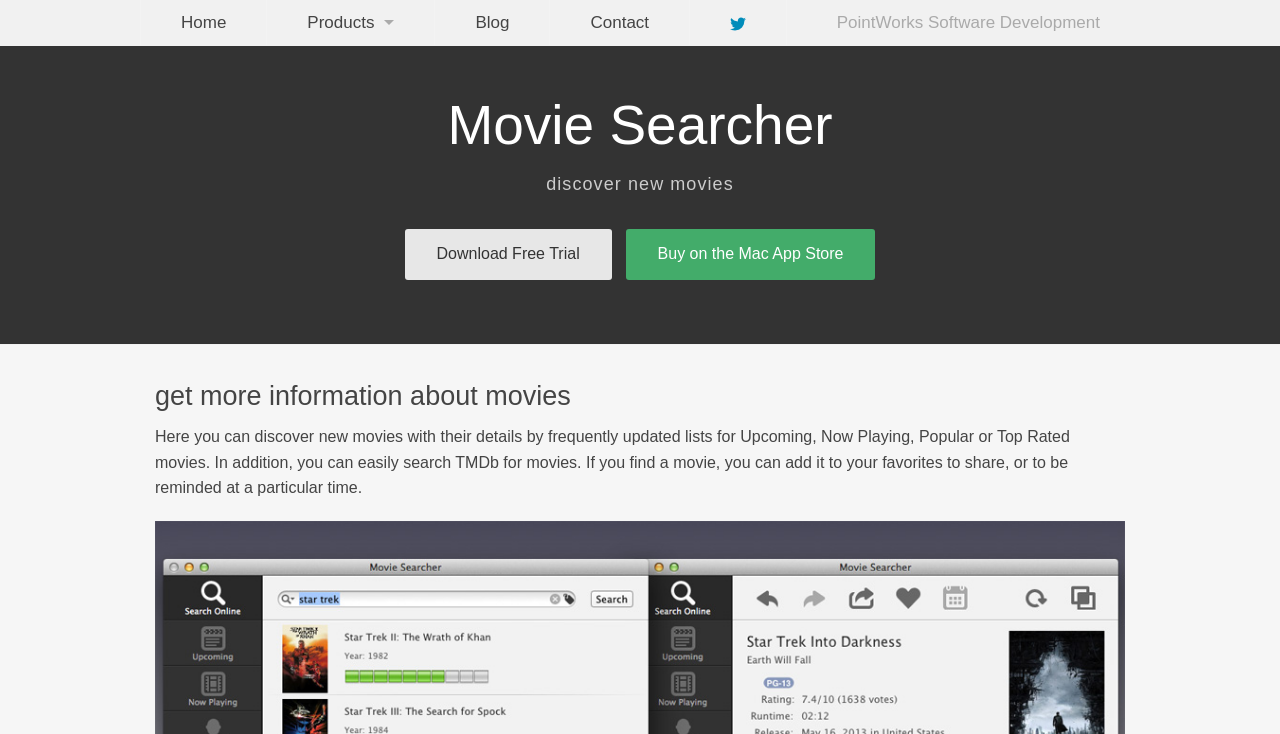Provide a one-word or short-phrase response to the question:
How can you get more information about movies?

By frequently updated lists